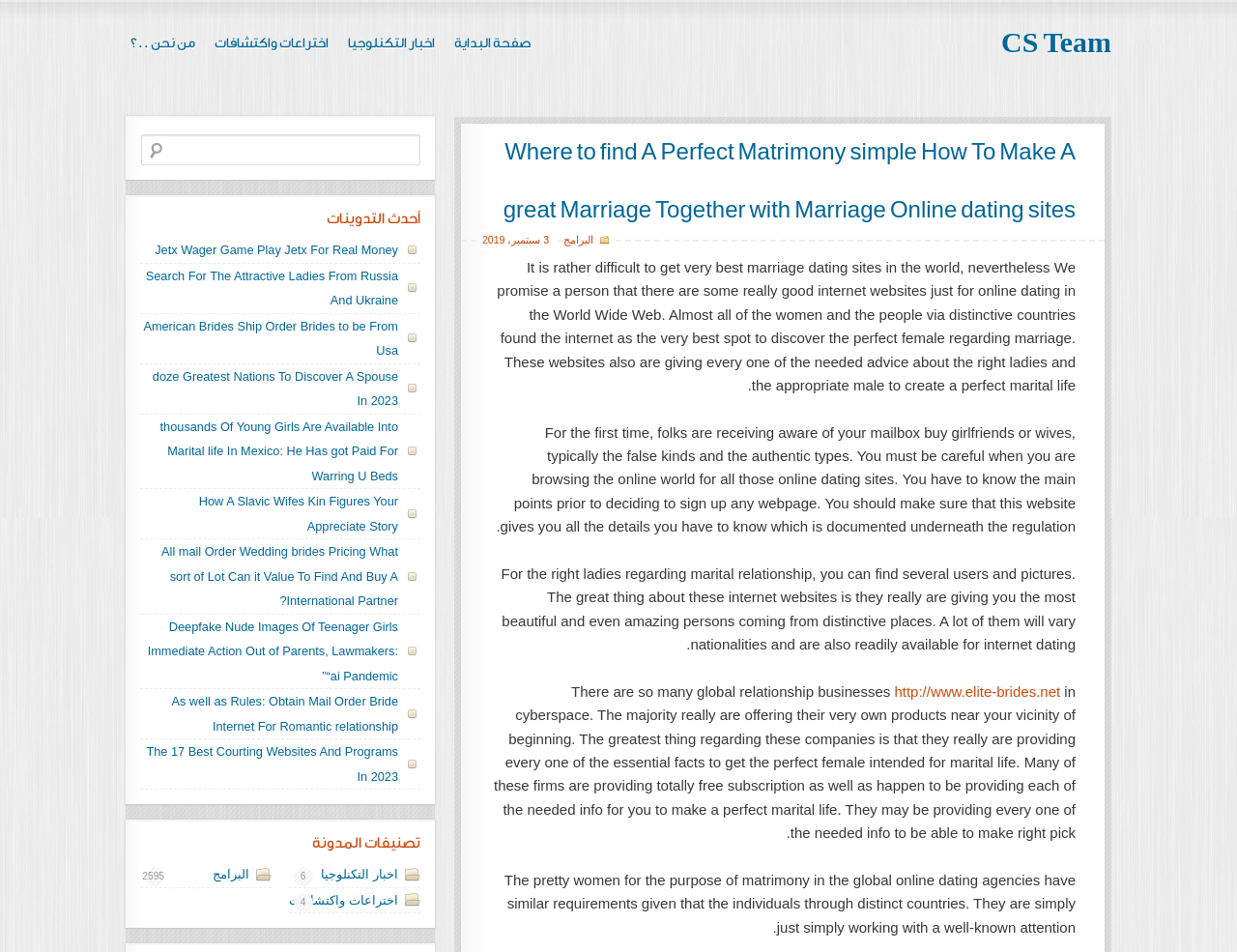Please find the bounding box coordinates of the section that needs to be clicked to achieve this instruction: "click on the link to Jetx Wager Game Play Jetx For Real Money".

[0.125, 0.255, 0.322, 0.27]